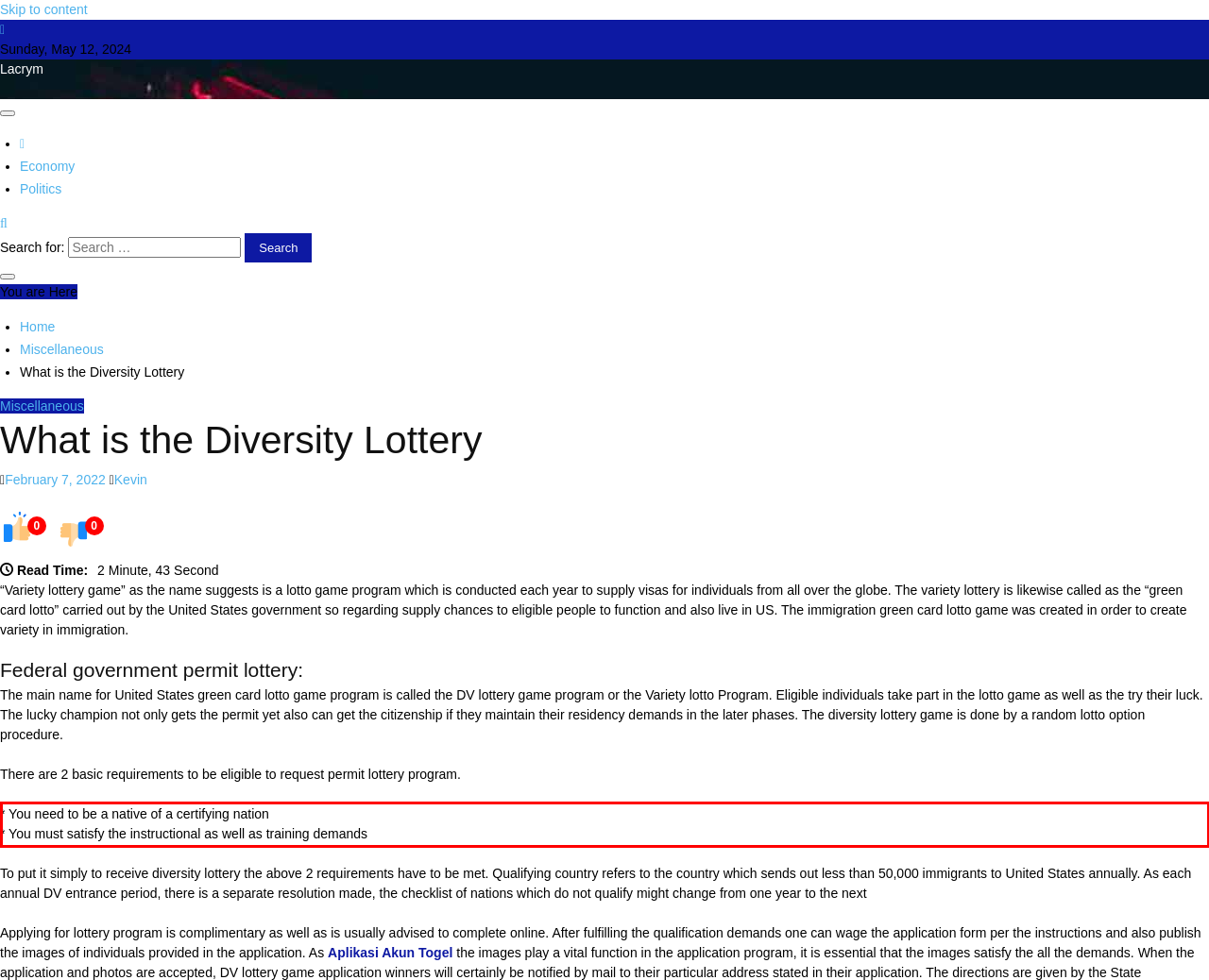You have a screenshot of a webpage, and there is a red bounding box around a UI element. Utilize OCR to extract the text within this red bounding box.

* You need to be a native of a certifying nation * You must satisfy the instructional as well as training demands